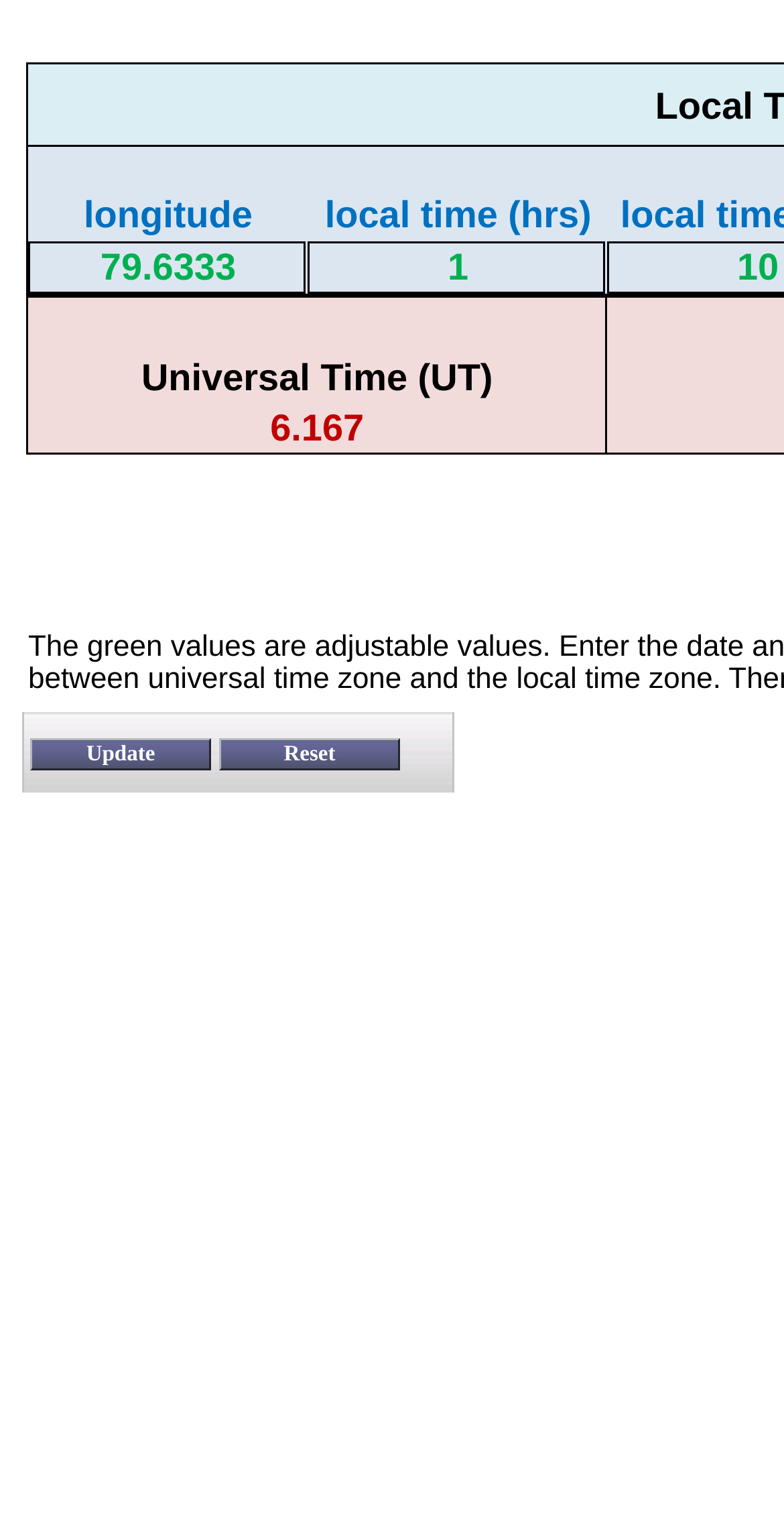Give a one-word or short phrase answer to this question: 
What is the unit of the 'local time (hrs)' column?

hours